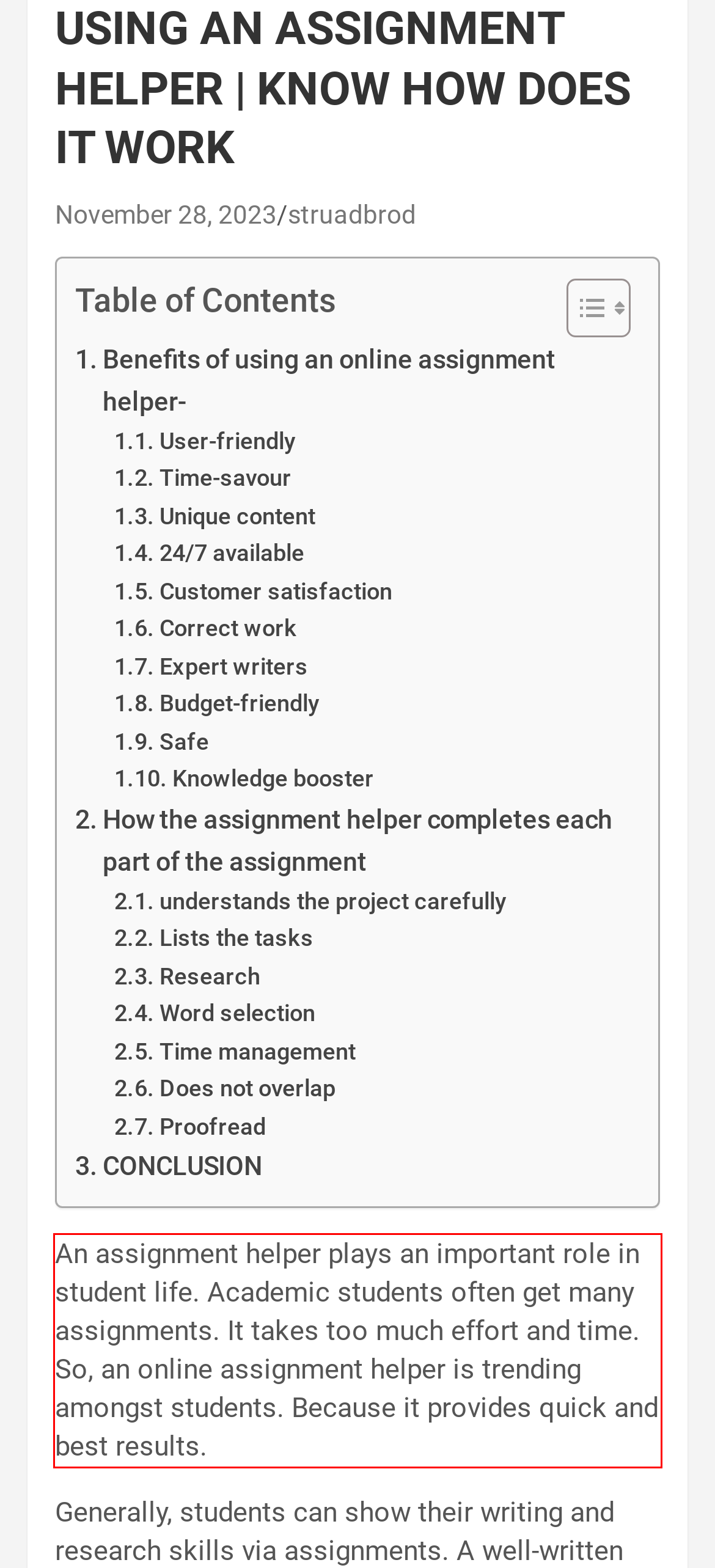Using OCR, extract the text content found within the red bounding box in the given webpage screenshot.

An assignment helper plays an important role in student life. Academic students often get many assignments. It takes too much effort and time. So, an online assignment helper is trending amongst students. Because it provides quick and best results.